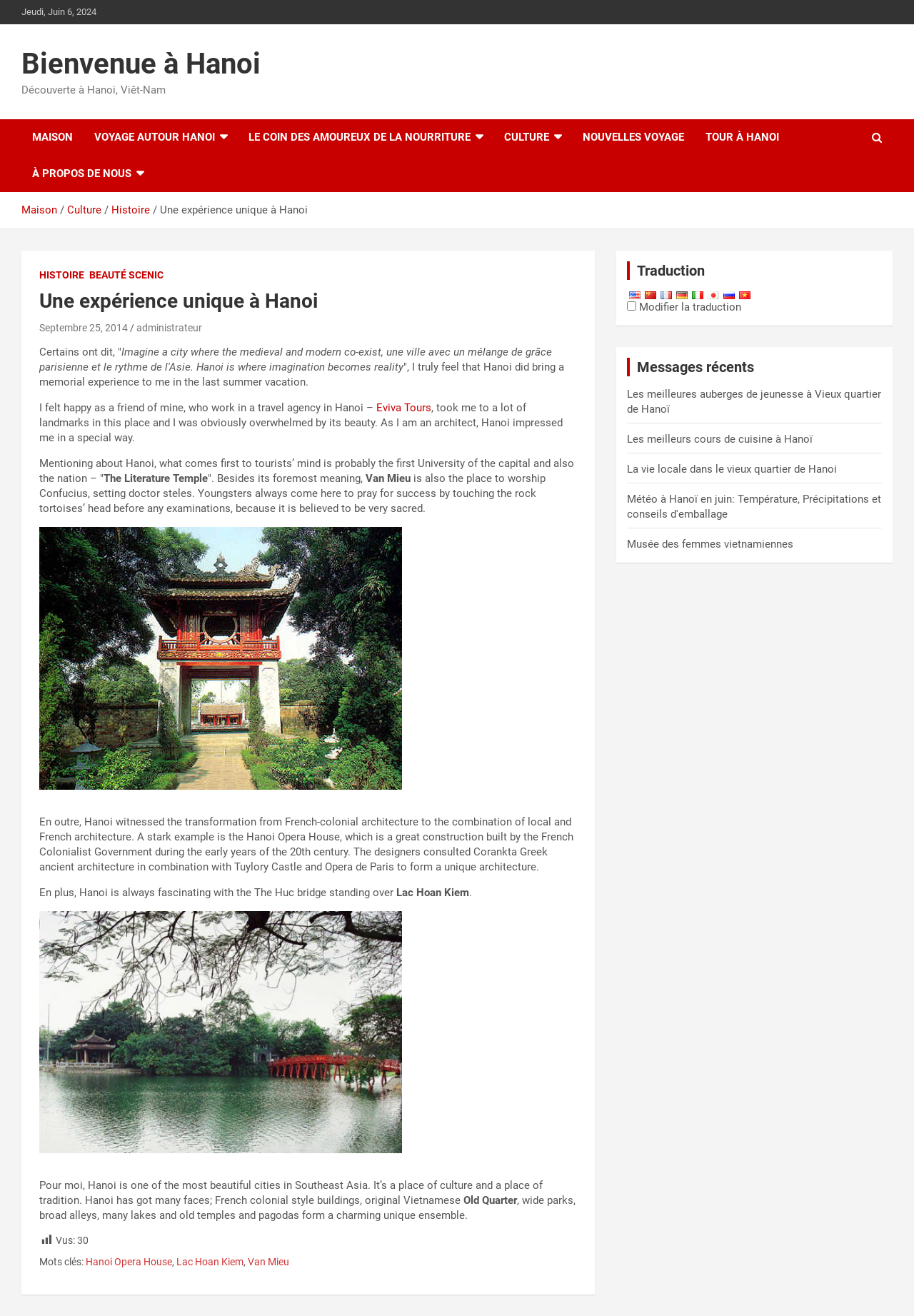Using the given description, provide the bounding box coordinates formatted as (top-left x, top-left y, bottom-right x, bottom-right y), with all values being floating point numbers between 0 and 1. Description: Tour à Hanoi

[0.76, 0.091, 0.864, 0.118]